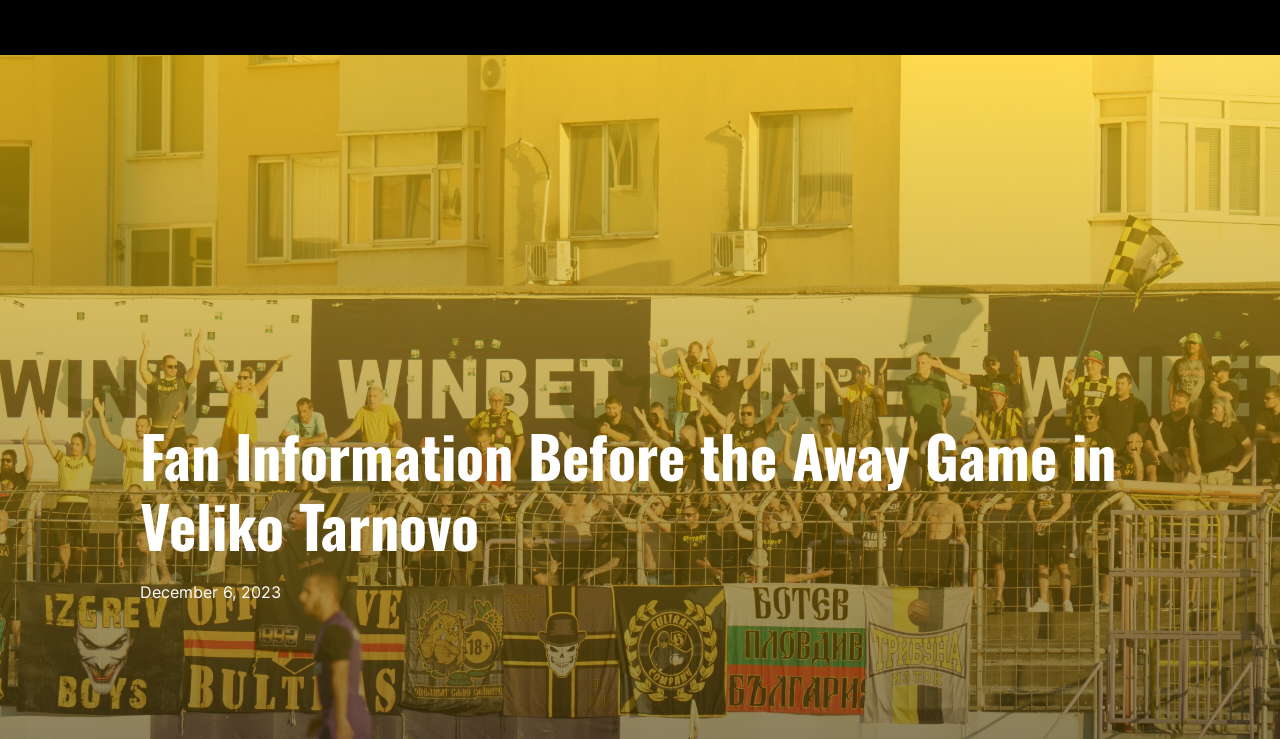Find and indicate the bounding box coordinates of the region you should select to follow the given instruction: "buy tickets".

[0.737, 0.018, 0.801, 0.051]